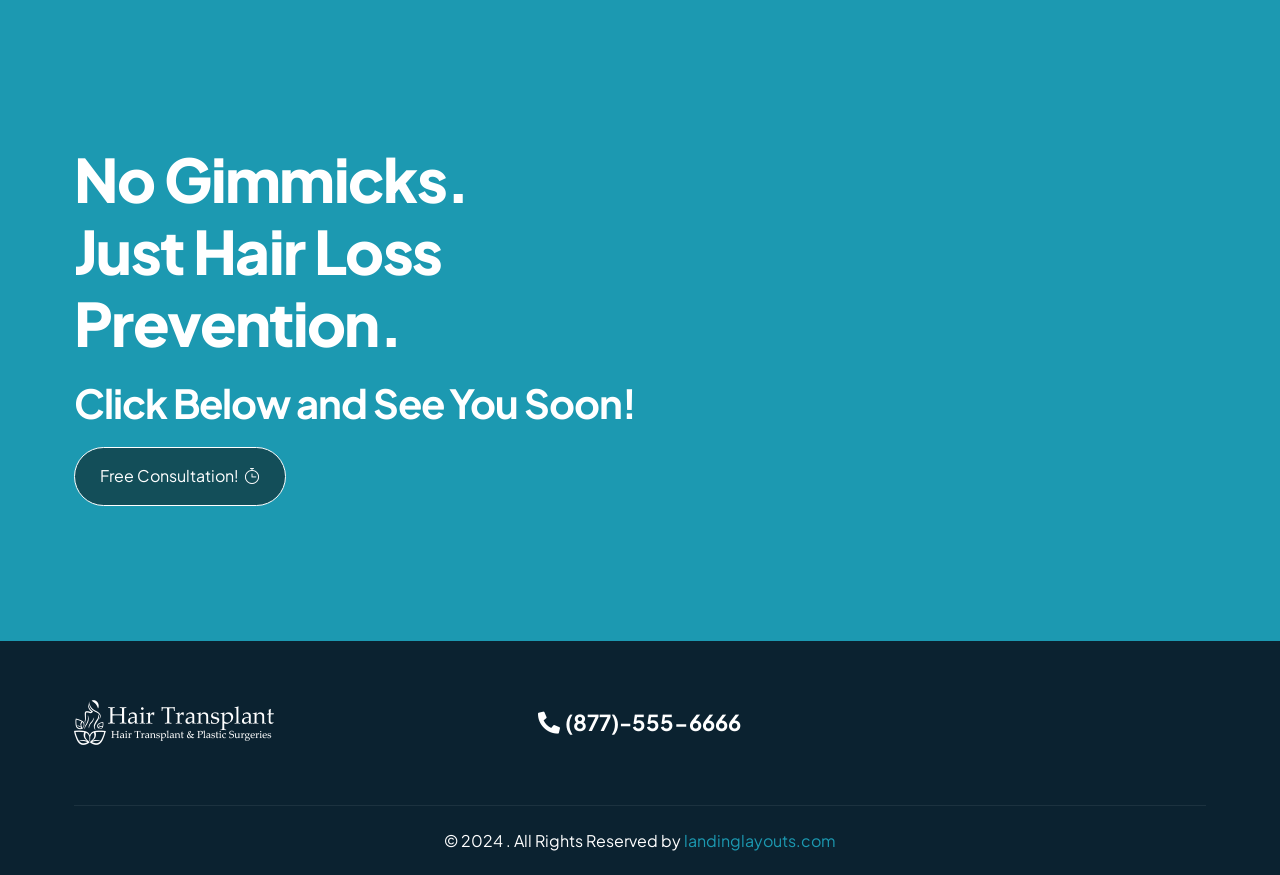Please answer the following question as detailed as possible based on the image: 
What is the logo of the company?

The image with the description 'logo-white' is likely to be the logo of the company, as it is a common practice to display a company's logo on its webpage.